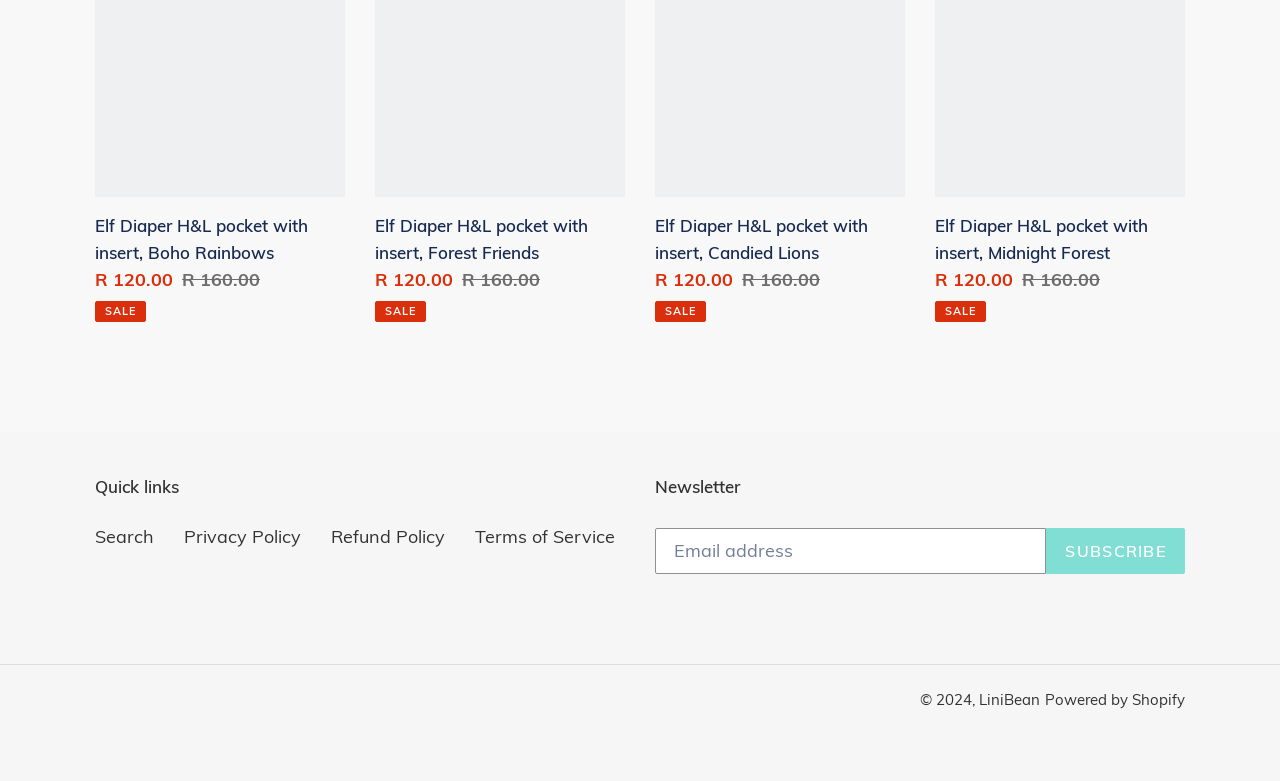Kindly determine the bounding box coordinates for the clickable area to achieve the given instruction: "Read the previous post".

None